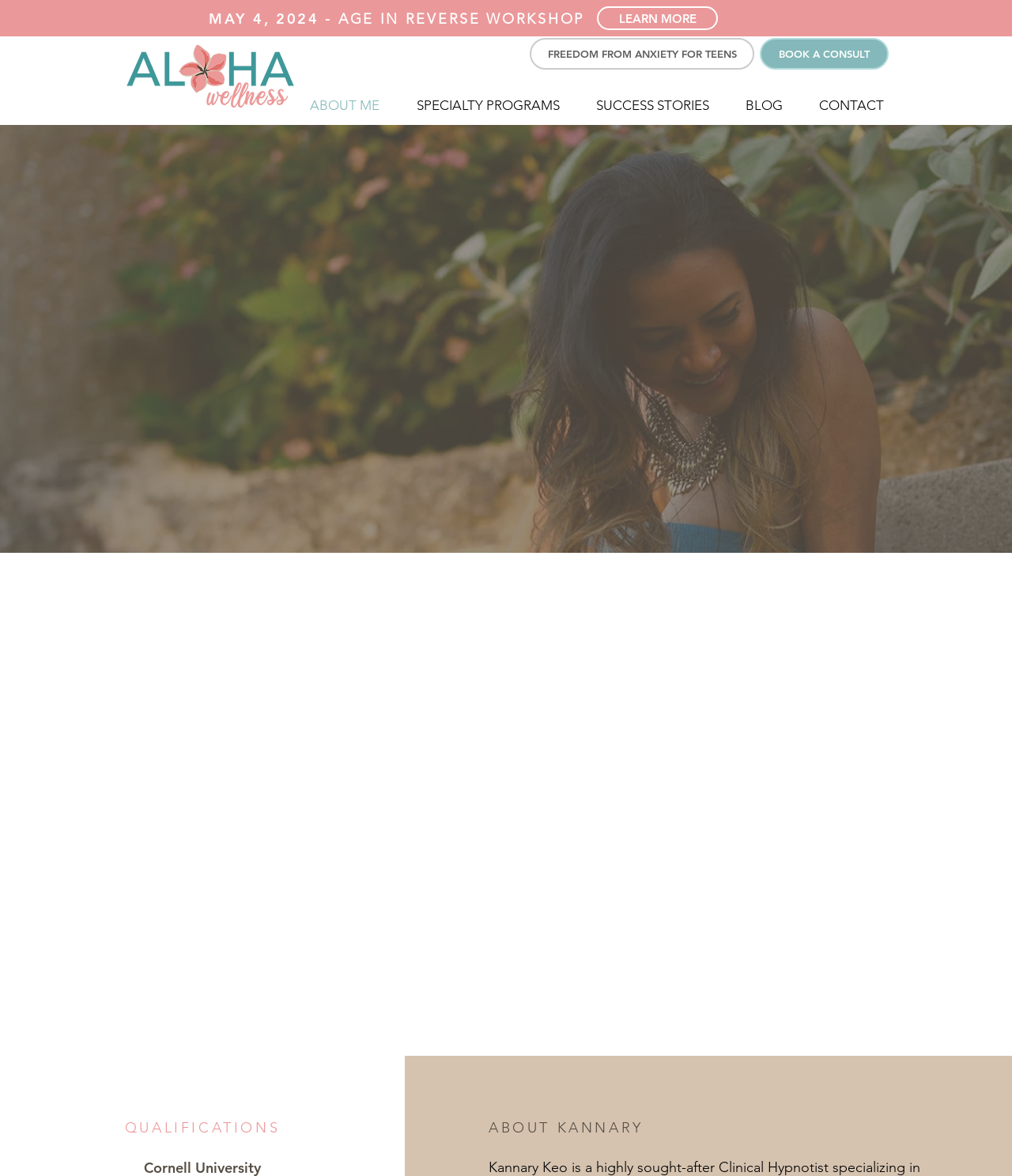Find the bounding box coordinates of the area to click in order to follow the instruction: "Visit the Aloha Wellness Hypnotherapy Facebook page".

[0.779, 0.007, 0.798, 0.024]